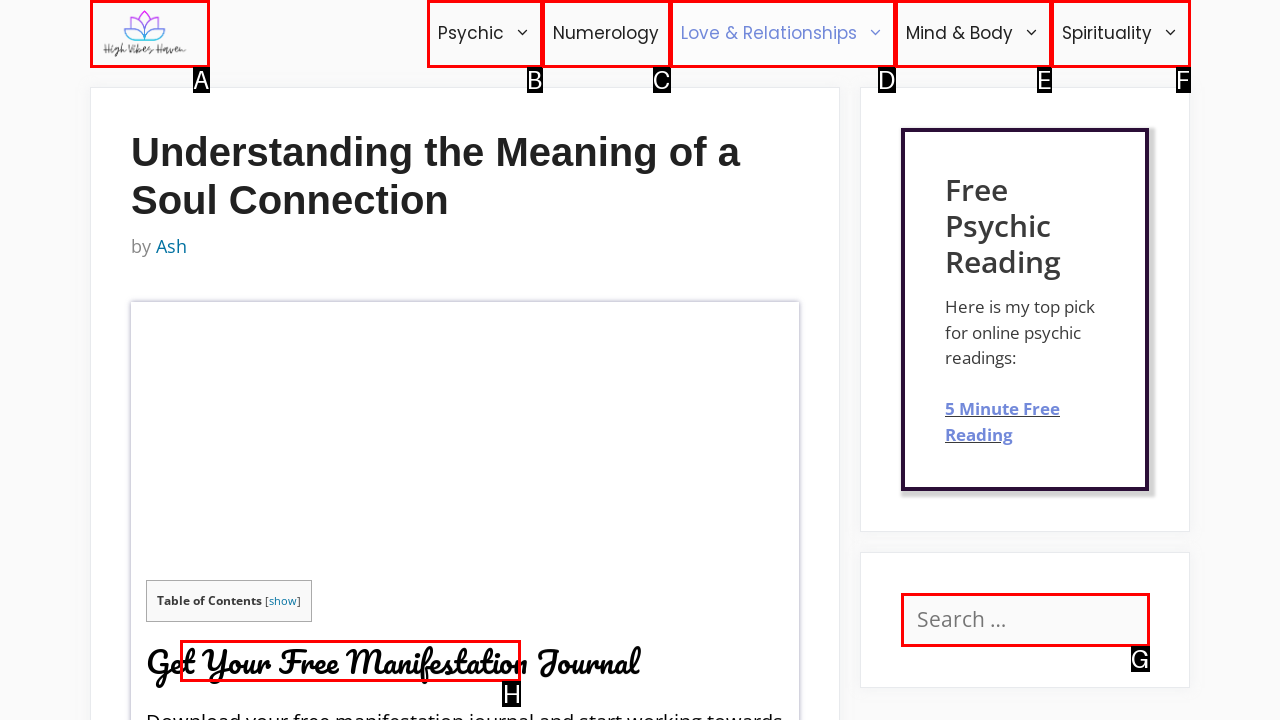Please indicate which HTML element should be clicked to fulfill the following task: Enter email address in the manifestation journal form. Provide the letter of the selected option.

H